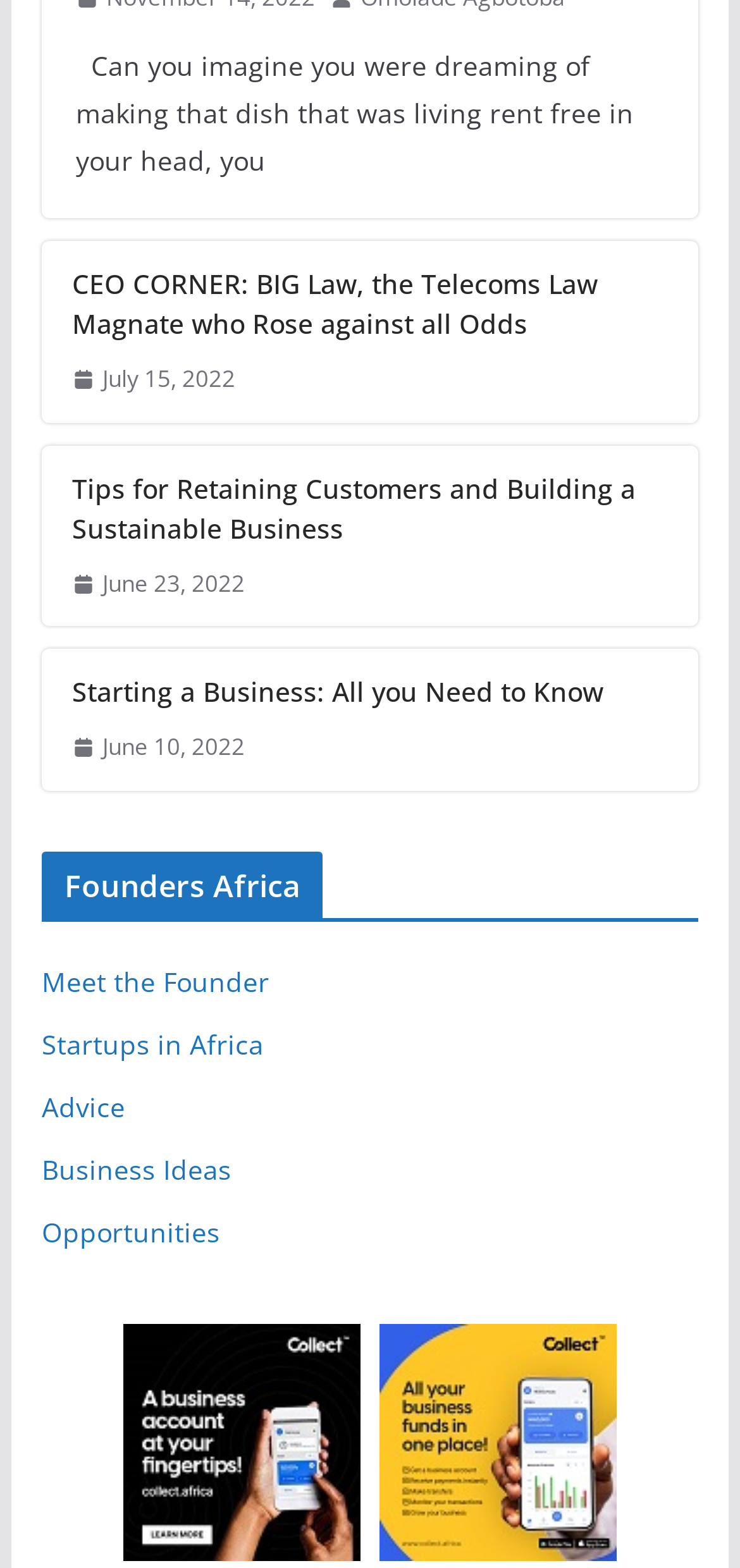Please identify the bounding box coordinates of the element's region that needs to be clicked to fulfill the following instruction: "Learn about retaining customers and building a sustainable business". The bounding box coordinates should consist of four float numbers between 0 and 1, i.e., [left, top, right, bottom].

[0.097, 0.299, 0.903, 0.349]